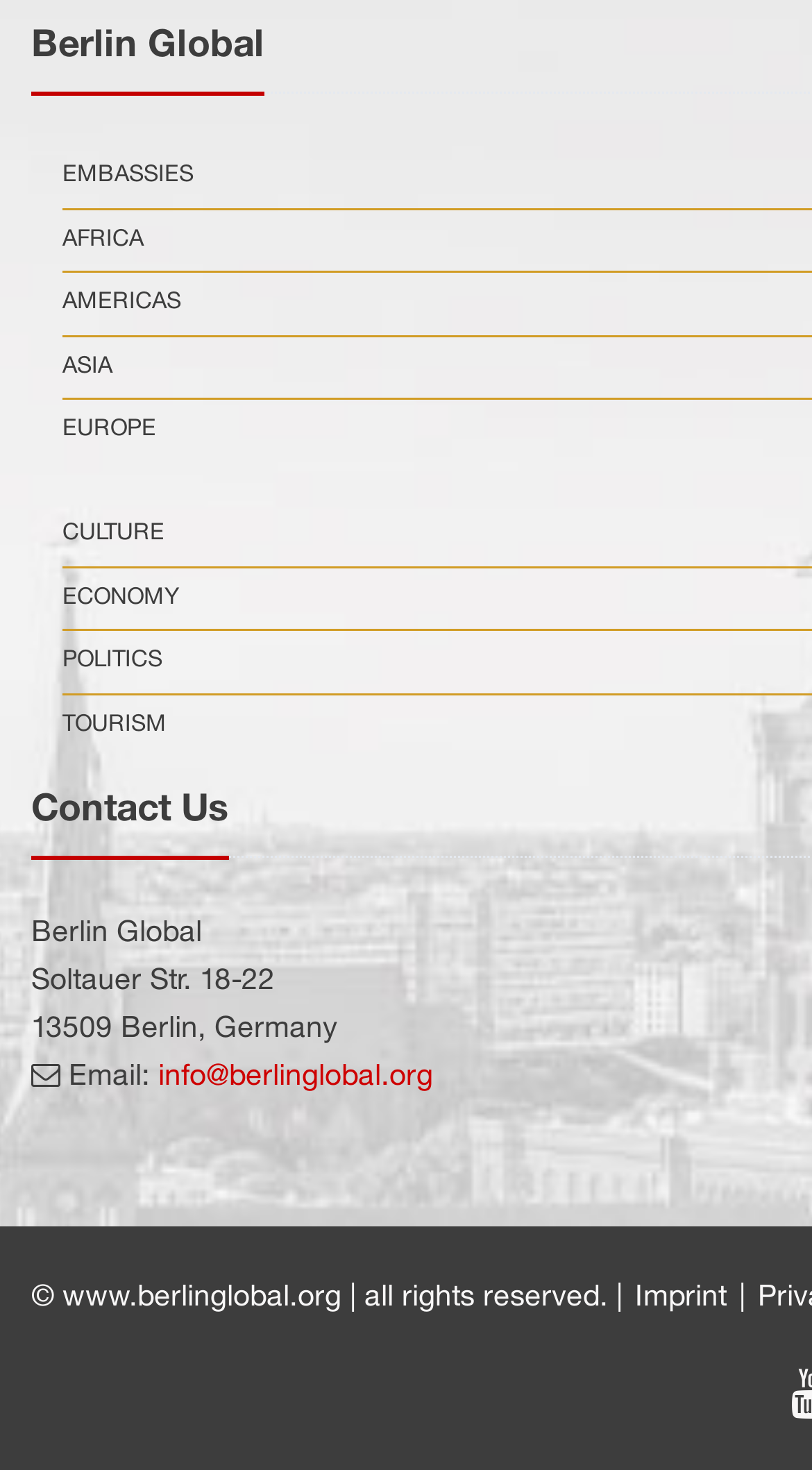Refer to the image and answer the question with as much detail as possible: What is the email address of Berlin Global?

I looked at the 'Contact Us' section and found the email address of Berlin Global, which is 'info@berlinglobal.org'.